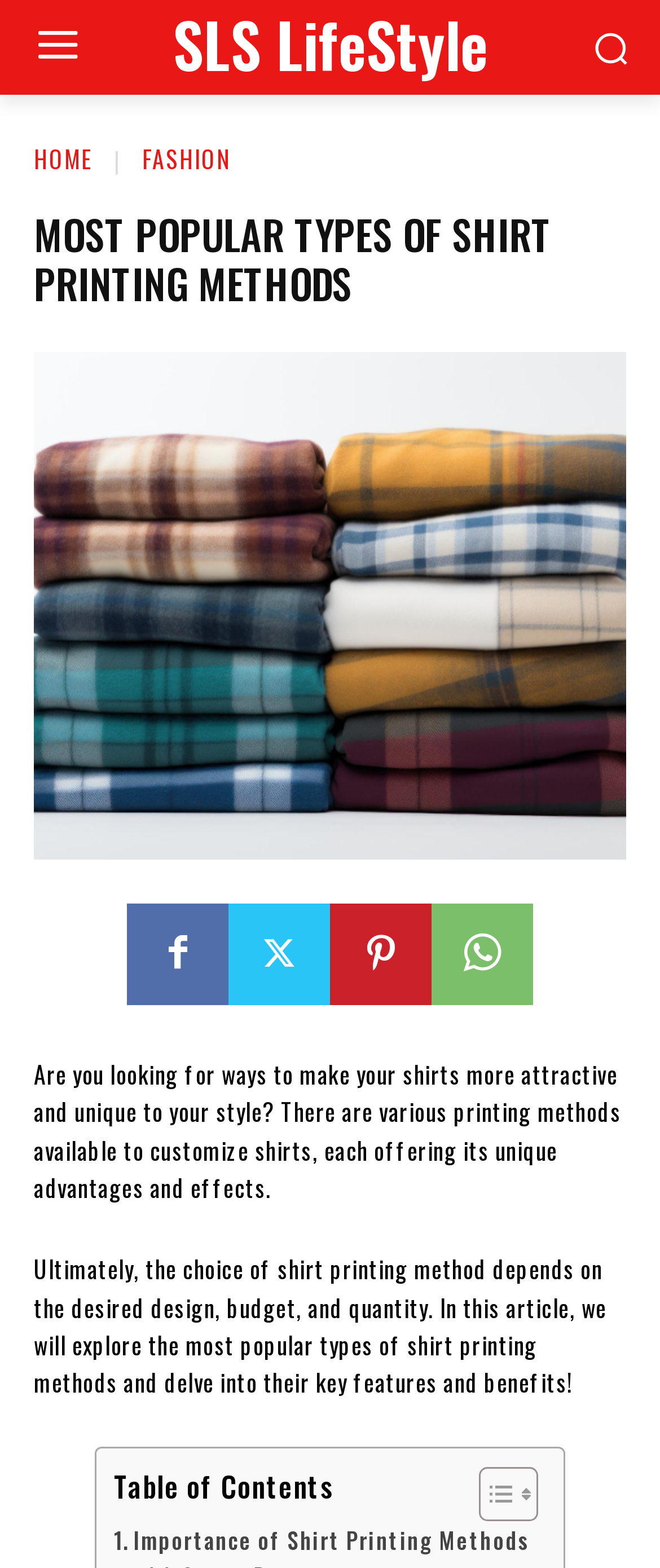What is the main topic of this webpage?
Examine the image and provide an in-depth answer to the question.

Based on the webpage content, the main topic is about shirt printing methods, which is evident from the heading 'MOST POPULAR TYPES OF SHIRT PRINTING METHODS' and the text that follows, discussing the various methods and their advantages.